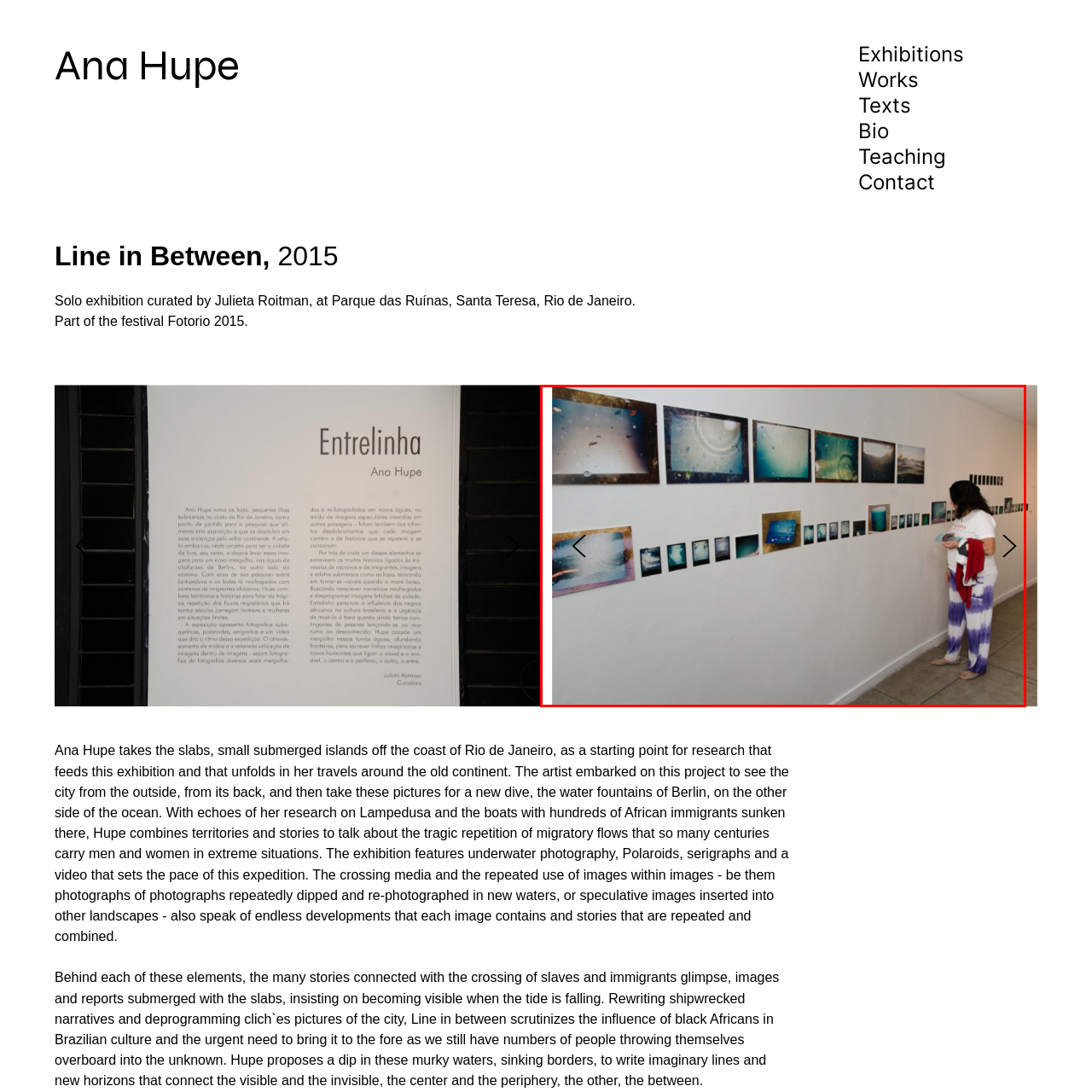Who curated the exhibition in 2015? Look at the image outlined by the red bounding box and provide a succinct answer in one word or a brief phrase.

Julieta Roitman